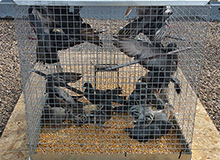What is the material of the cage?
Using the visual information from the image, give a one-word or short-phrase answer.

Wire mesh